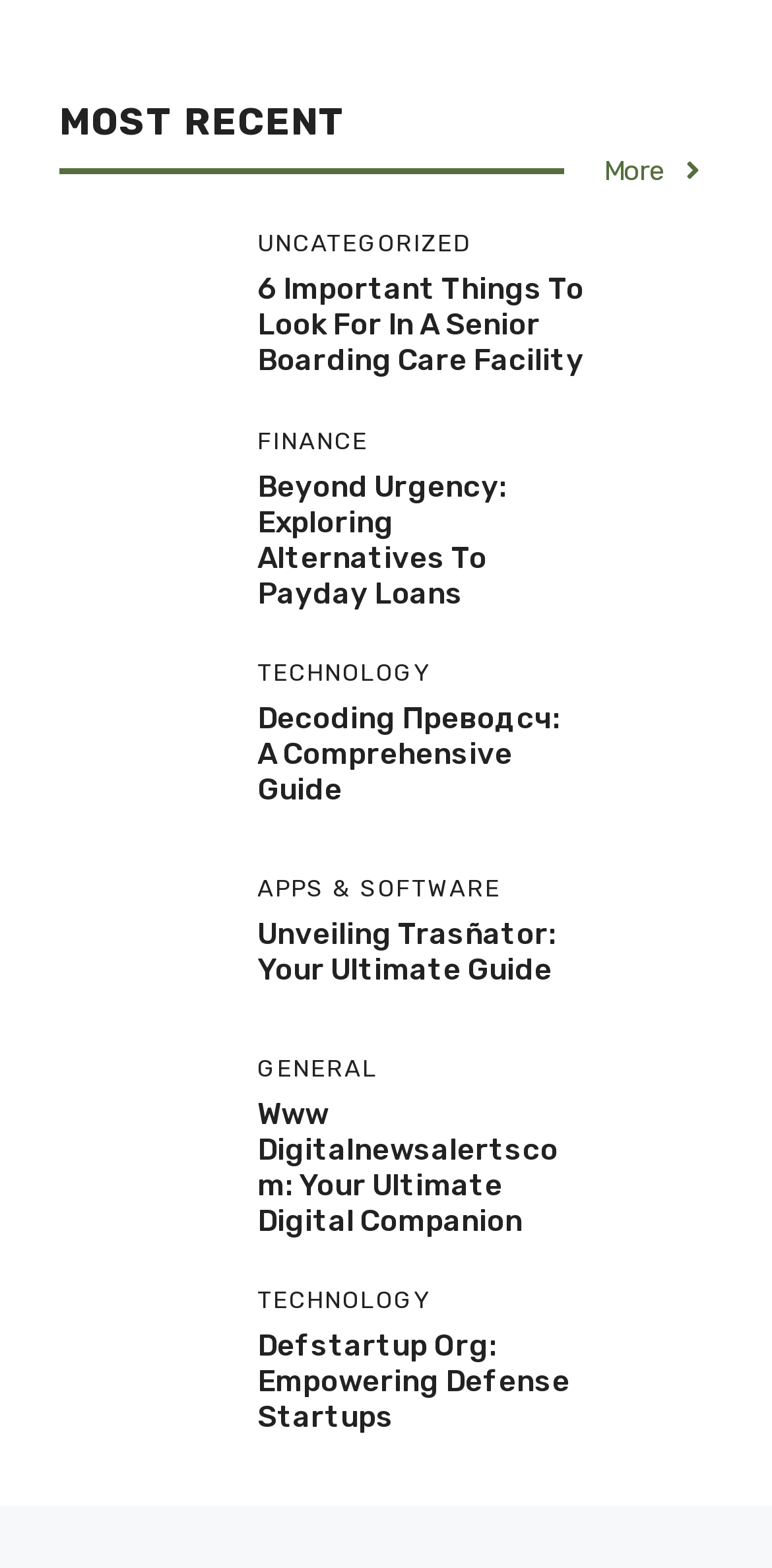How many figures are there on the webpage?
Please respond to the question with as much detail as possible.

I counted the number of figures on the webpage and found seven figures, each associated with a link. These figures are scattered throughout the webpage, accompanying the links under different categories.